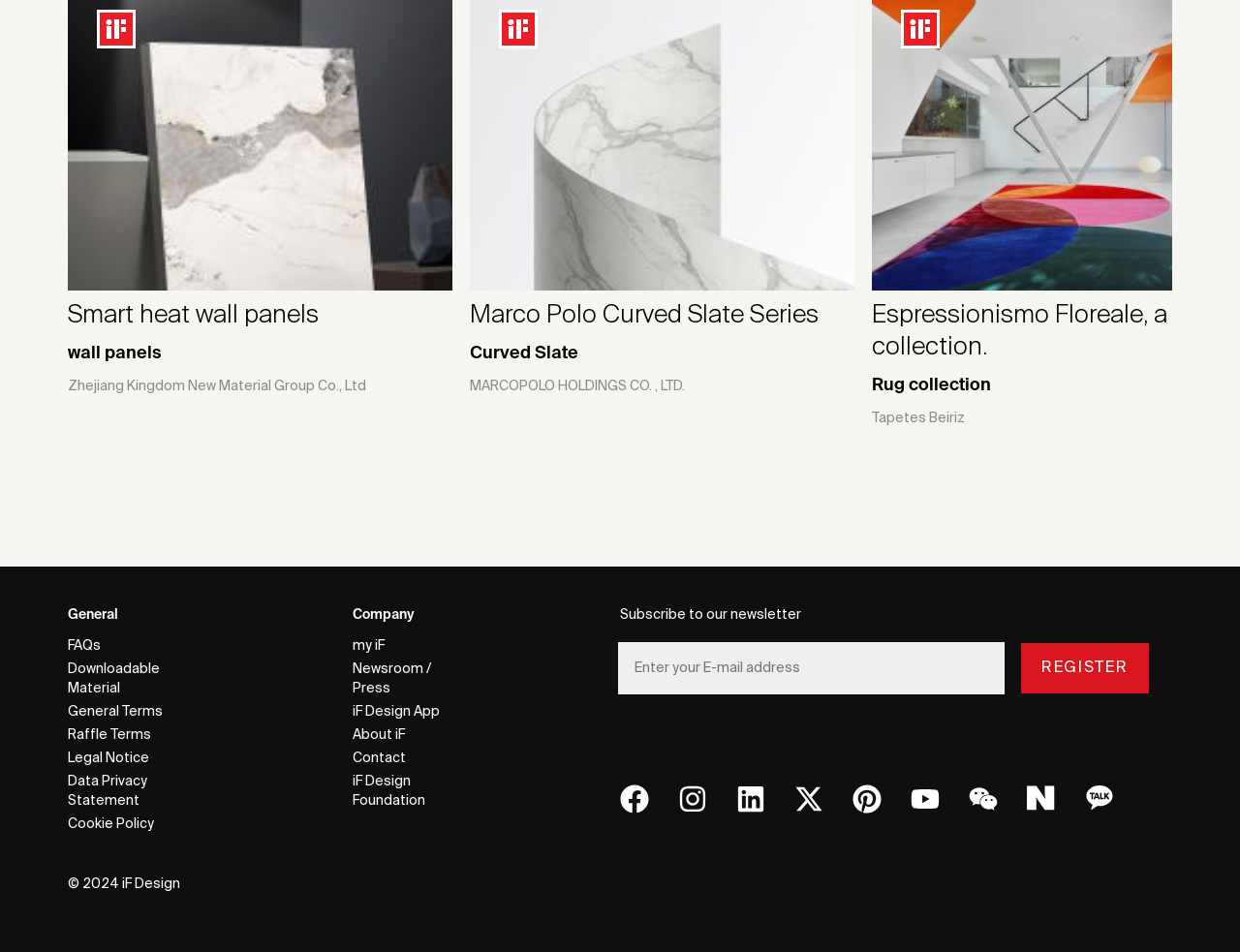How many links are there in the 'Company' section?
Answer with a single word or short phrase according to what you see in the image.

6